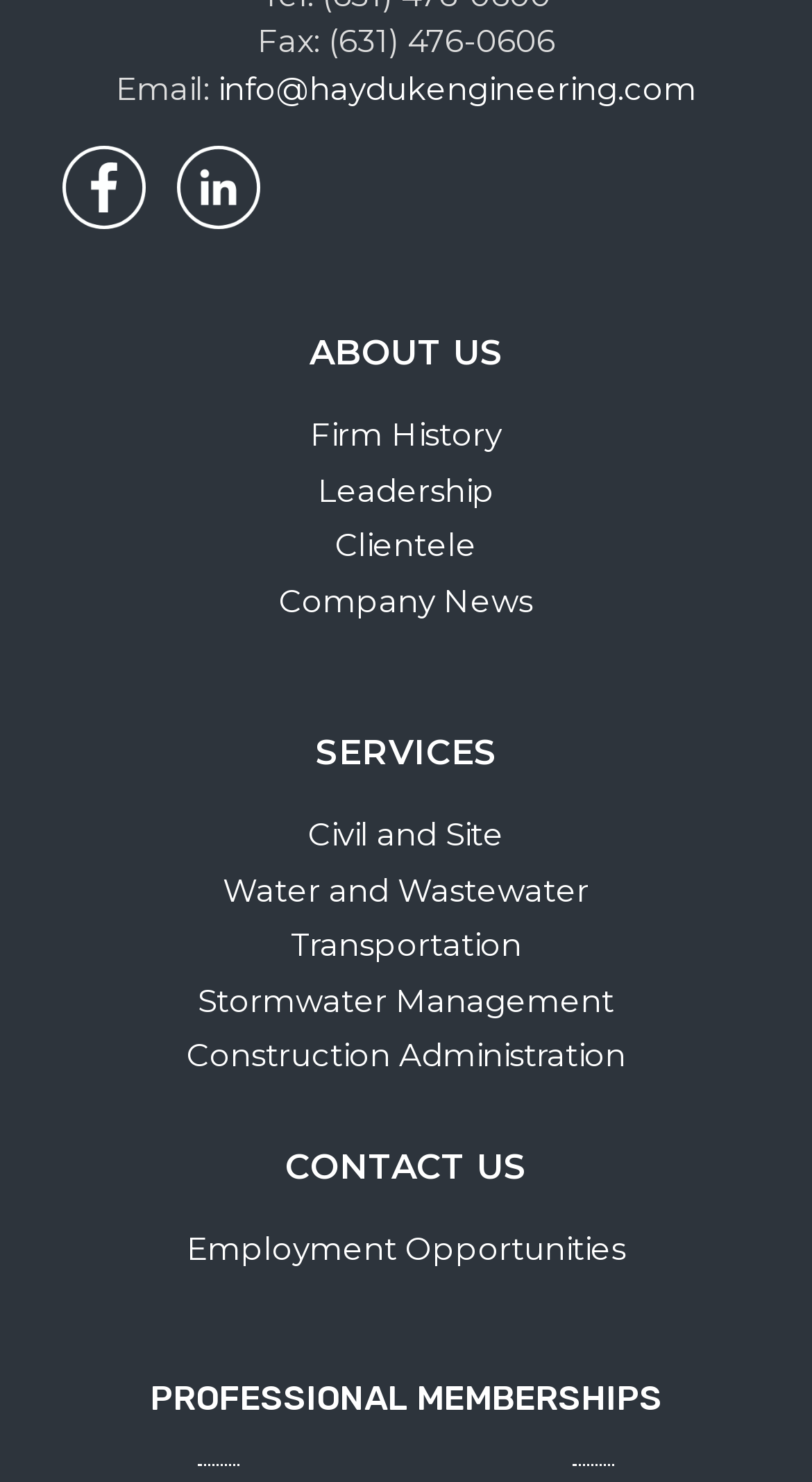What is the last link under 'CONTACT US'?
Using the details from the image, give an elaborate explanation to answer the question.

The last link under the 'CONTACT US' heading is 'Employment Opportunities', located at [0.077, 0.827, 0.923, 0.859].